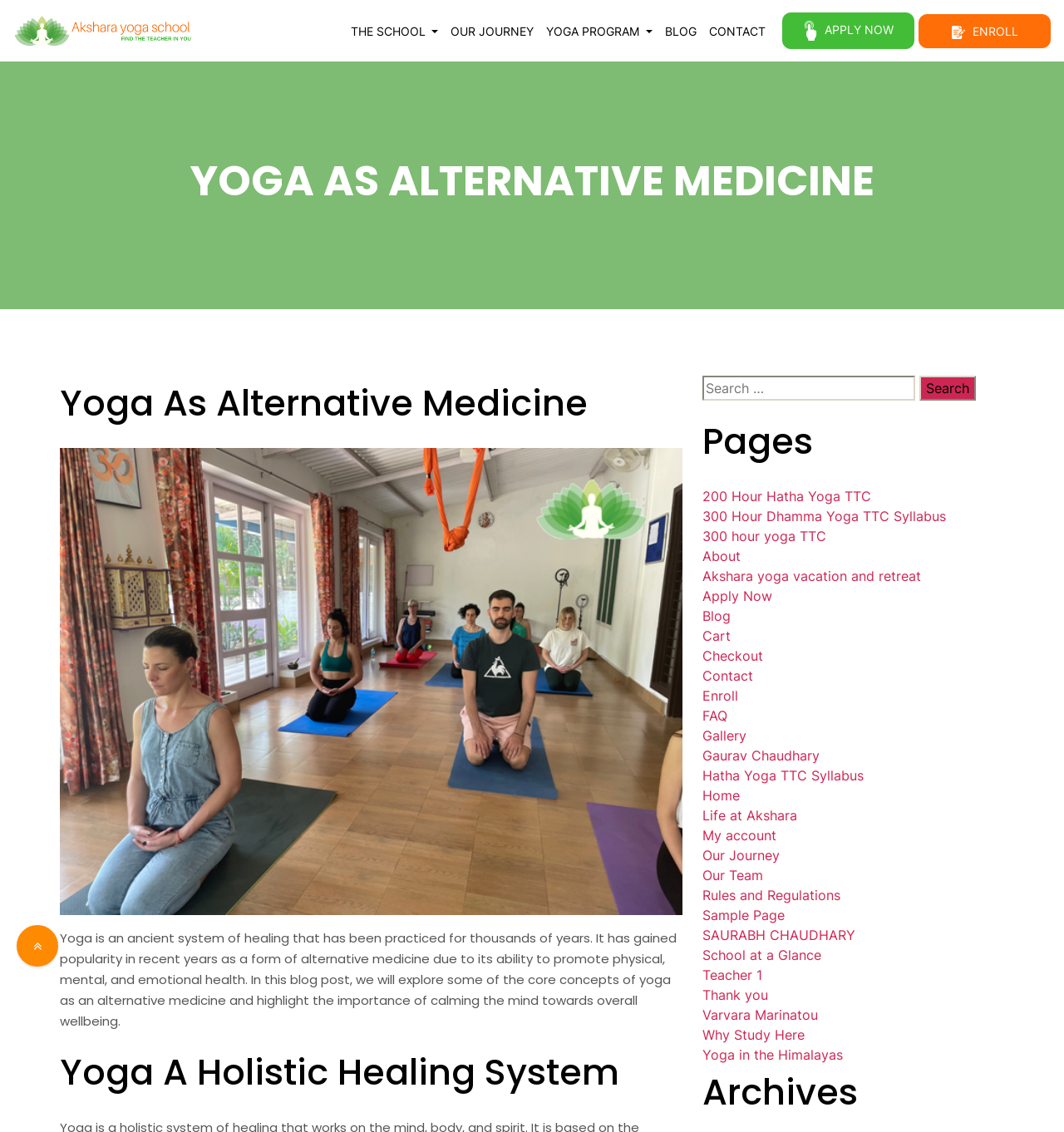Identify the bounding box coordinates for the element that needs to be clicked to fulfill this instruction: "Apply now". Provide the coordinates in the format of four float numbers between 0 and 1: [left, top, right, bottom].

[0.735, 0.011, 0.859, 0.043]